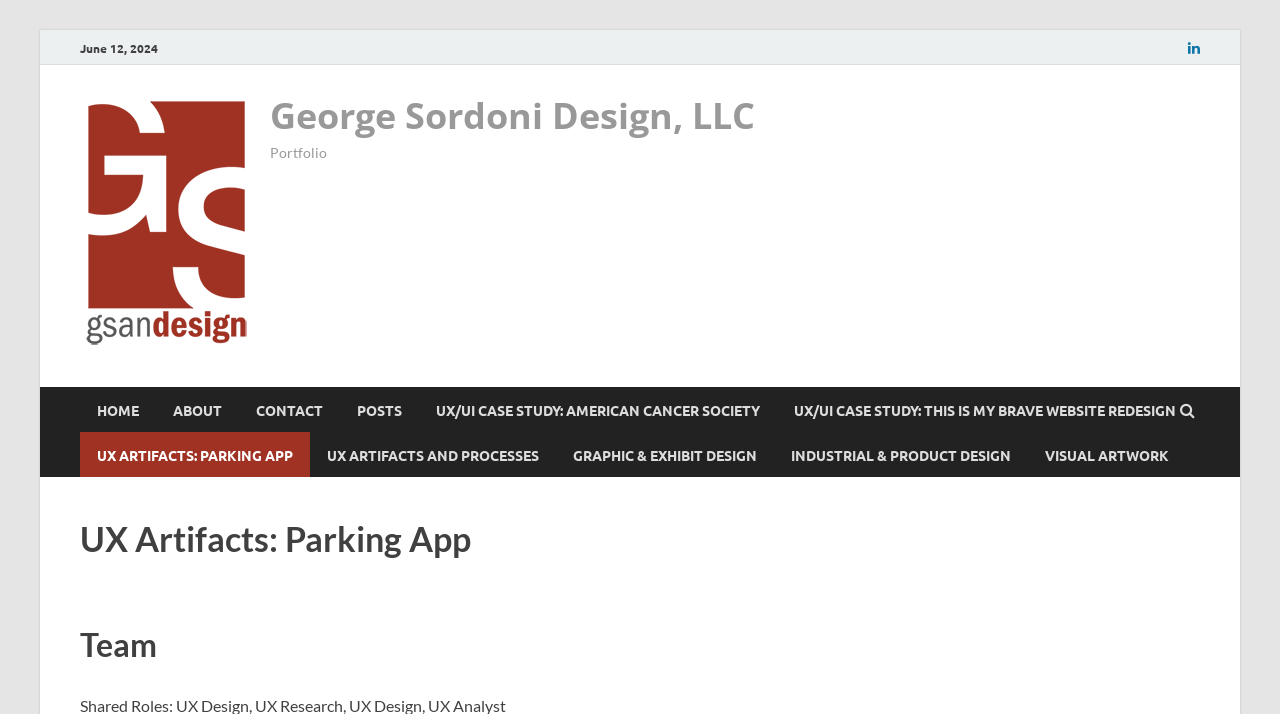Give a concise answer of one word or phrase to the question: 
What is the name of the specific design project displayed on the webpage?

Parking App